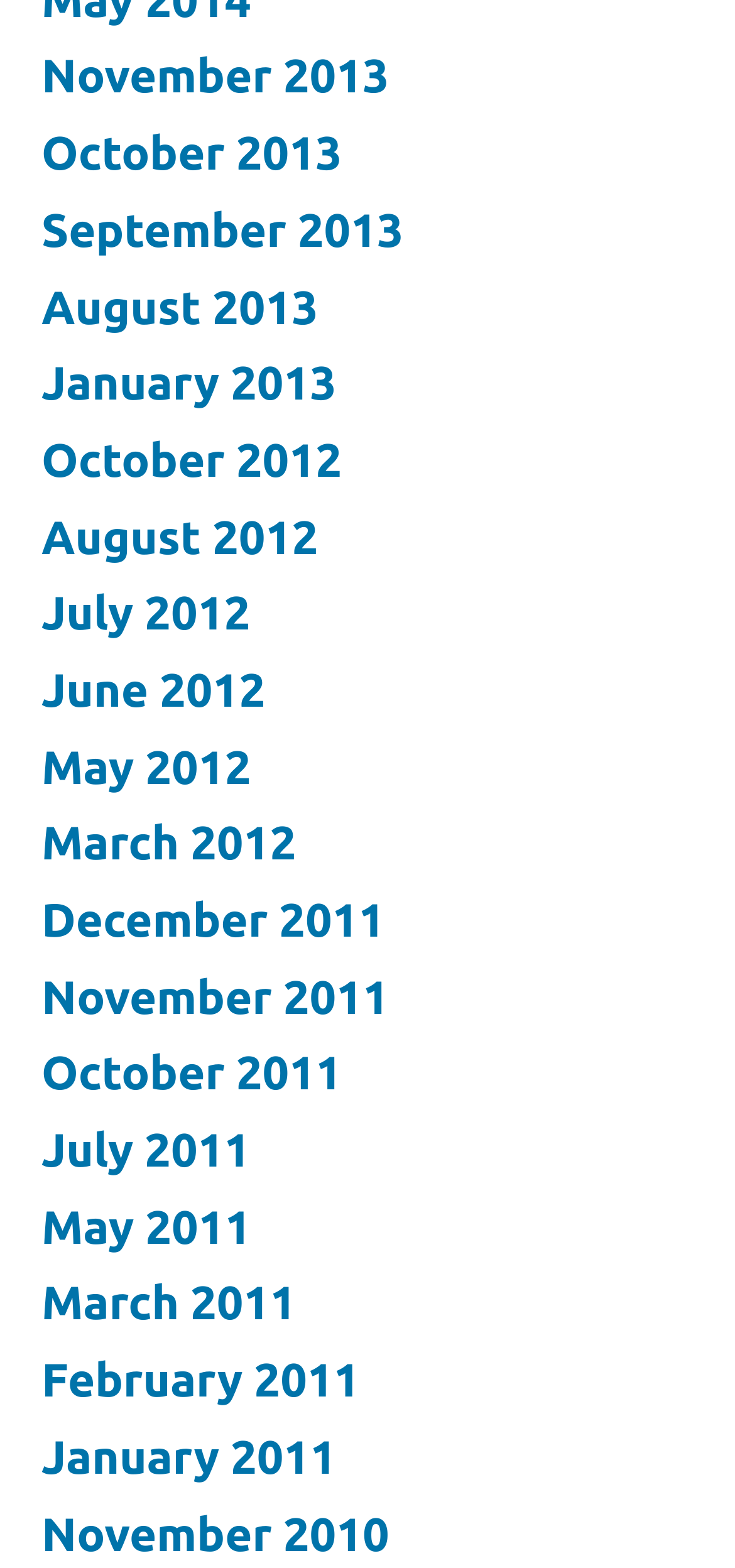Determine the bounding box coordinates of the clickable region to execute the instruction: "view November 2013". The coordinates should be four float numbers between 0 and 1, denoted as [left, top, right, bottom].

[0.056, 0.032, 0.529, 0.065]